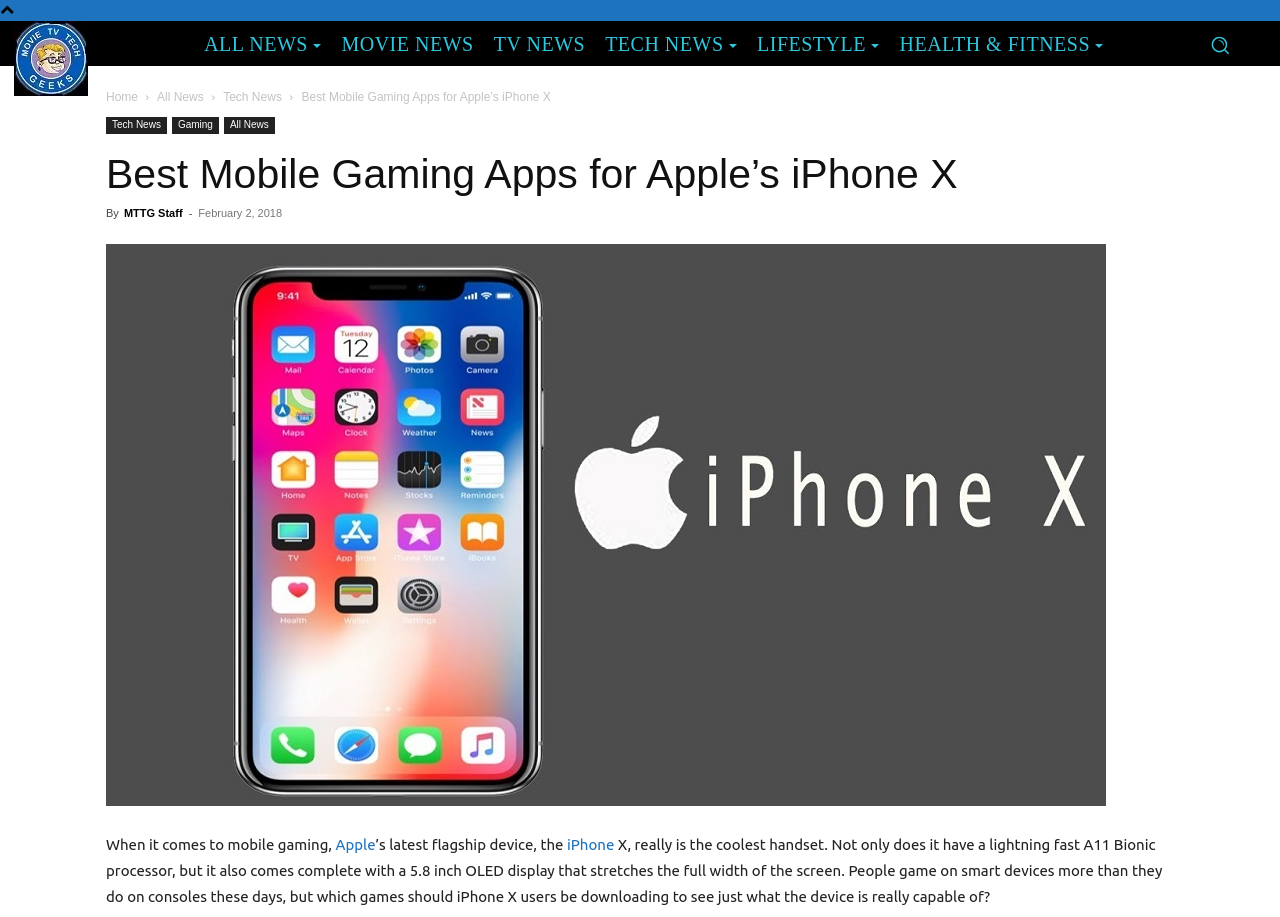Look at the image and answer the question in detail:
When was the article published?

I found the publication date of the article by looking at the time section below the main heading, which says 'February 2, 2018'.